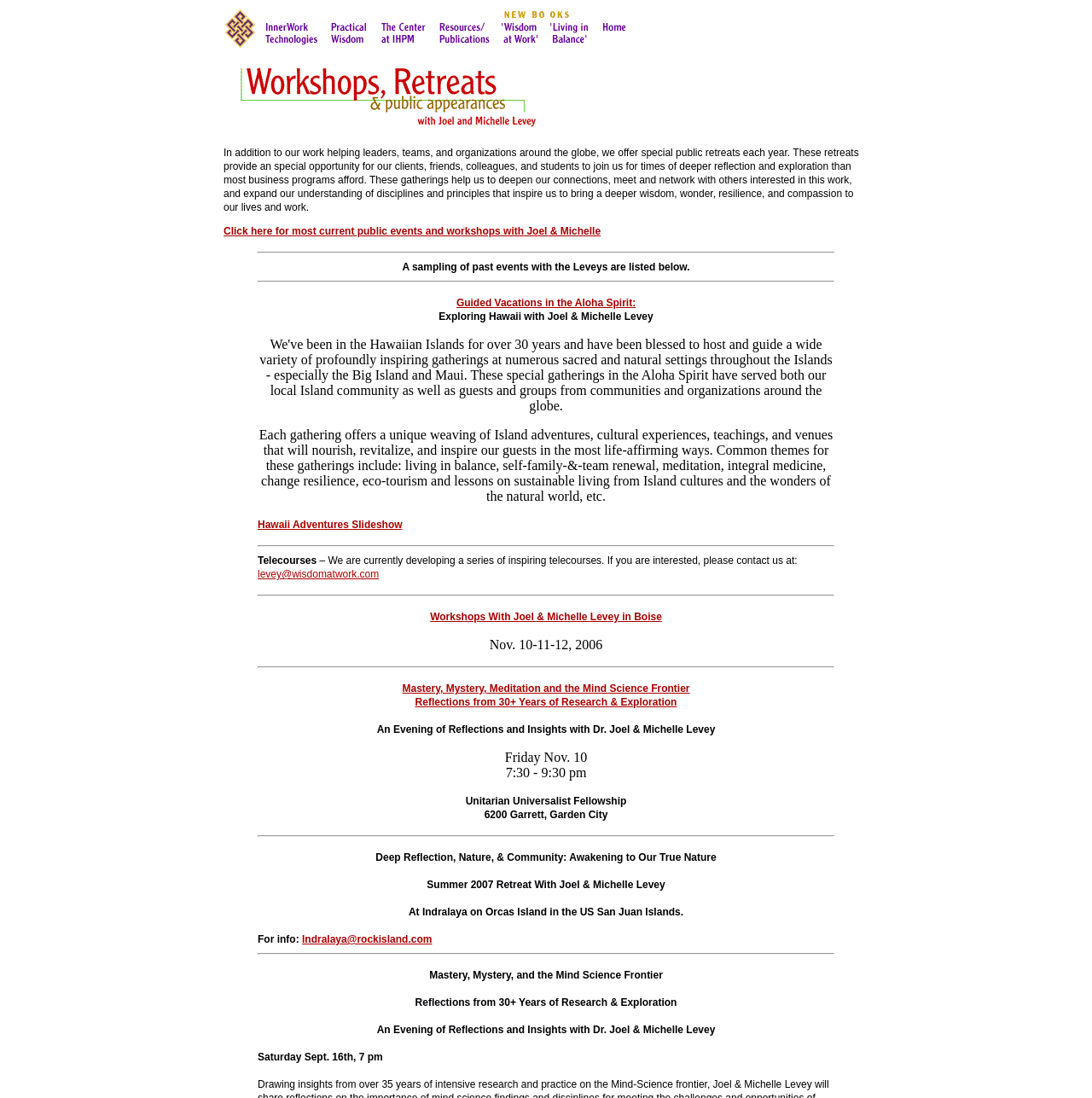Answer this question using a single word or a brief phrase:
How many links are there in the top navigation menu?

5